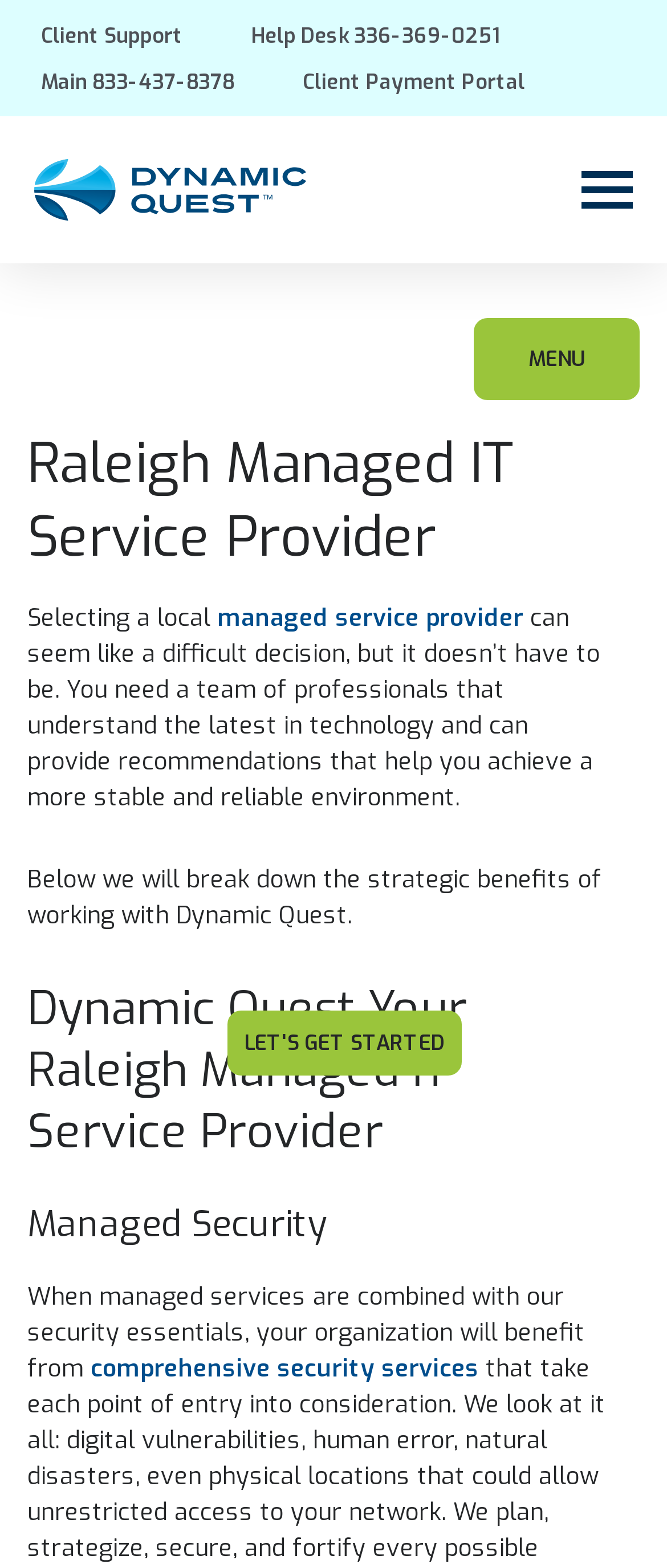Please find the bounding box for the UI element described by: "The Gutierrez Family".

None